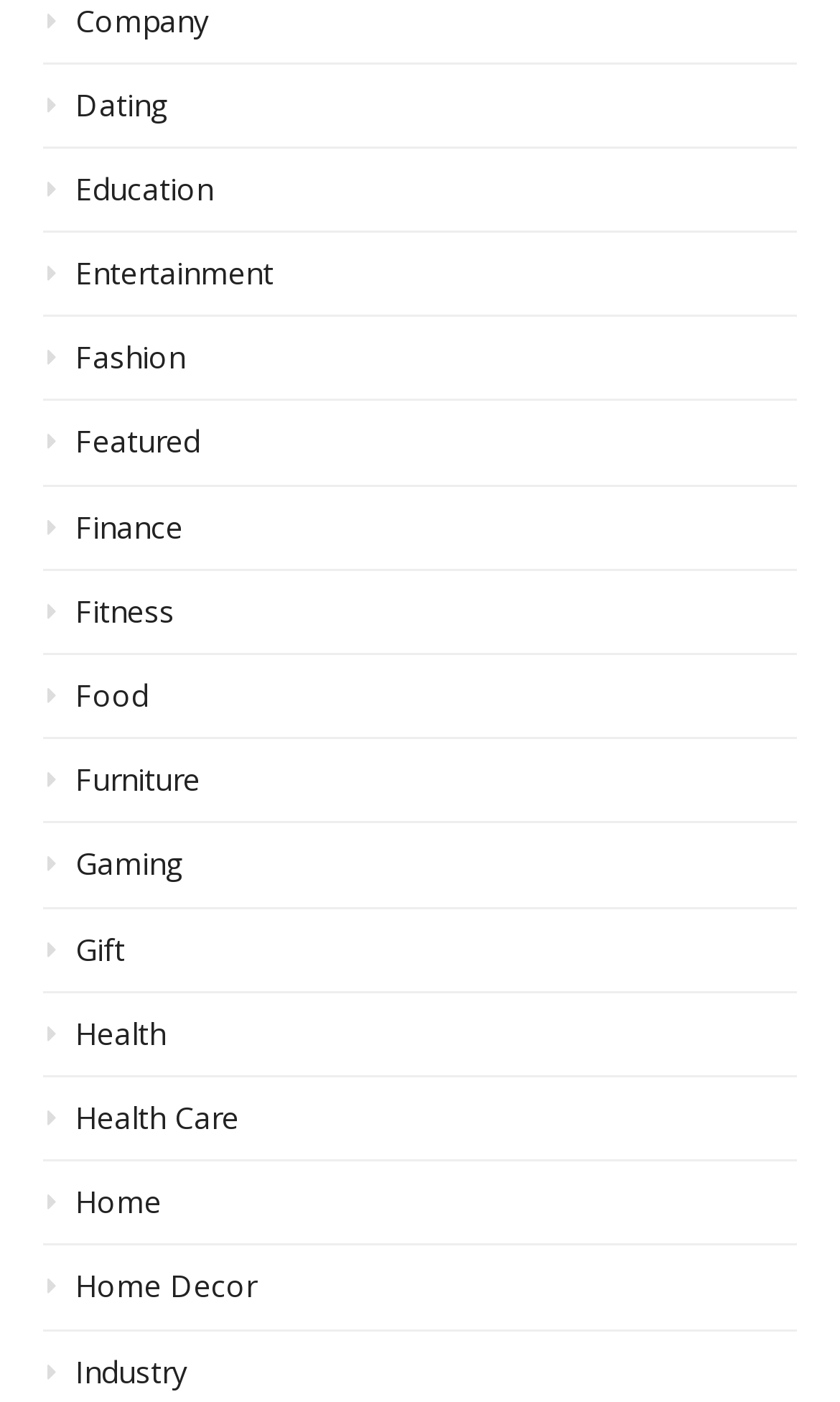Please identify the bounding box coordinates of the element's region that I should click in order to complete the following instruction: "Click on the 'Company' link". The bounding box coordinates consist of four float numbers between 0 and 1, i.e., [left, top, right, bottom].

[0.051, 0.001, 0.949, 0.046]